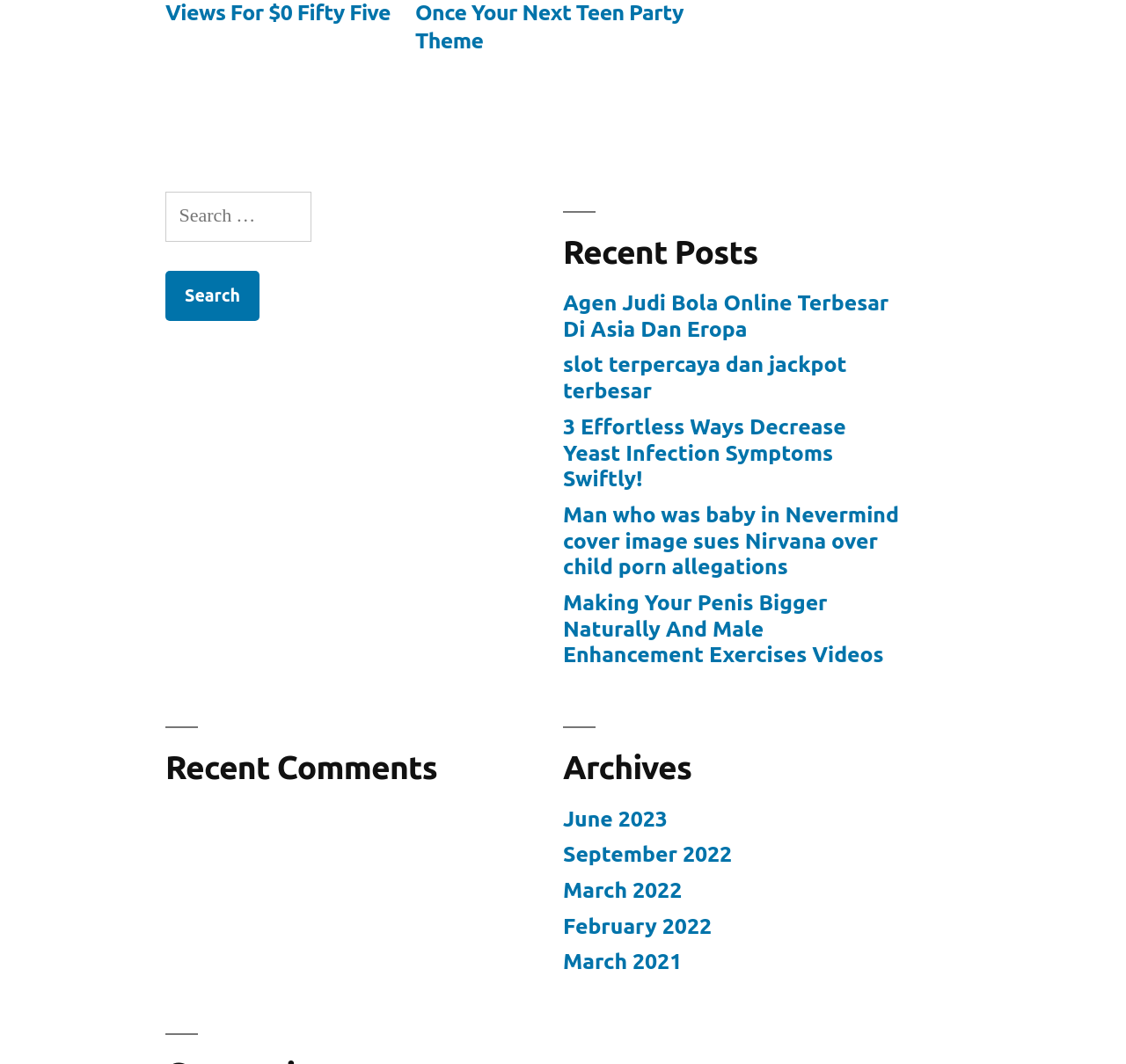Reply to the question with a single word or phrase:
What is the purpose of the 'Archives' section?

Access past posts